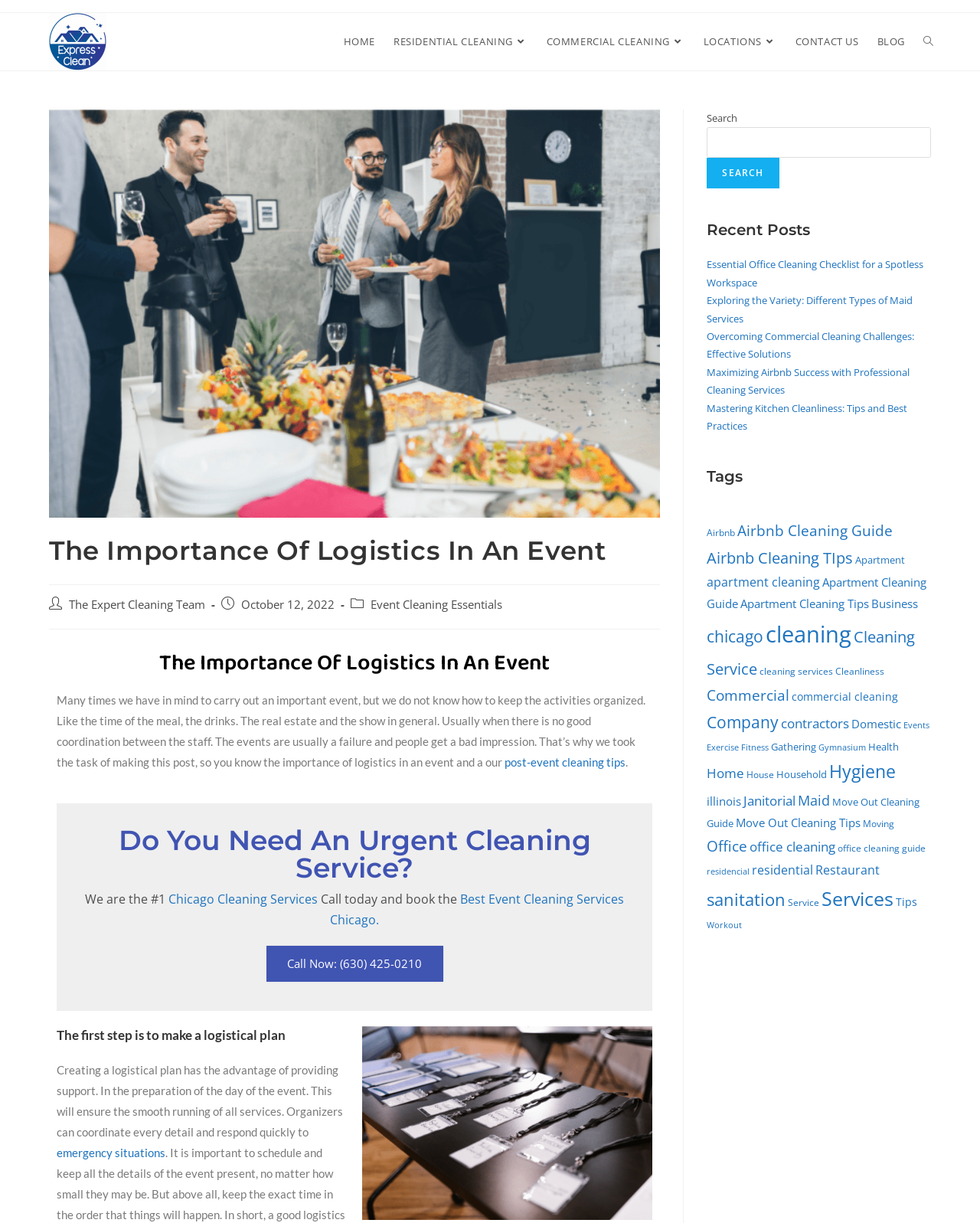What is the title of the main article?
Look at the image and respond with a single word or a short phrase.

The Importance Of Logistics In An Event